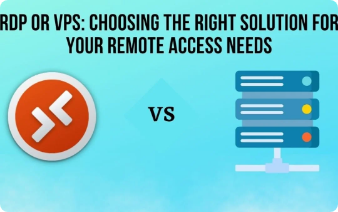What does the RDP logo feature?
Can you give a detailed and elaborate answer to the question?

According to the caption, the RDP logo on the left side of the image features a stylized desktop icon, which signifies its functionality in accessing a remote desktop environment.